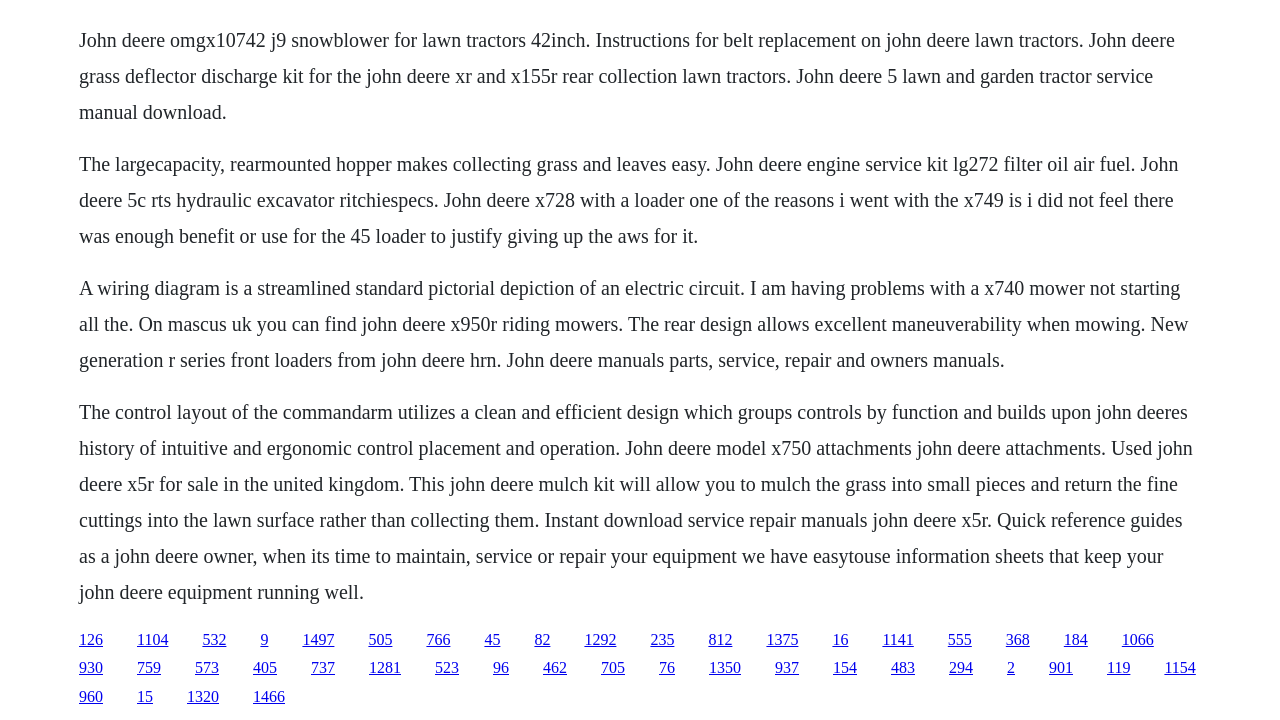Respond with a single word or phrase for the following question: 
What is a wiring diagram?

A streamlined pictorial depiction of an electric circuit